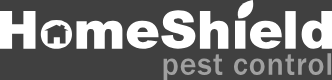Offer a comprehensive description of the image.

The image displays the logo of HomeShield Pest Control, a professional pest management service. The logo features the brand name "HomeShield" prominently in a bold font, with the word "pest control" presented in a lighter, more understated style beneath it. The design incorporates a graphic element resembling a house and a leaf, symbolizing a commitment to environmentally friendly pest control solutions. Set against a dark background, the logo's color scheme enhances visibility and brand recognition, reflecting HomeShield's mission to provide effective and safe pest solutions for homeowners.